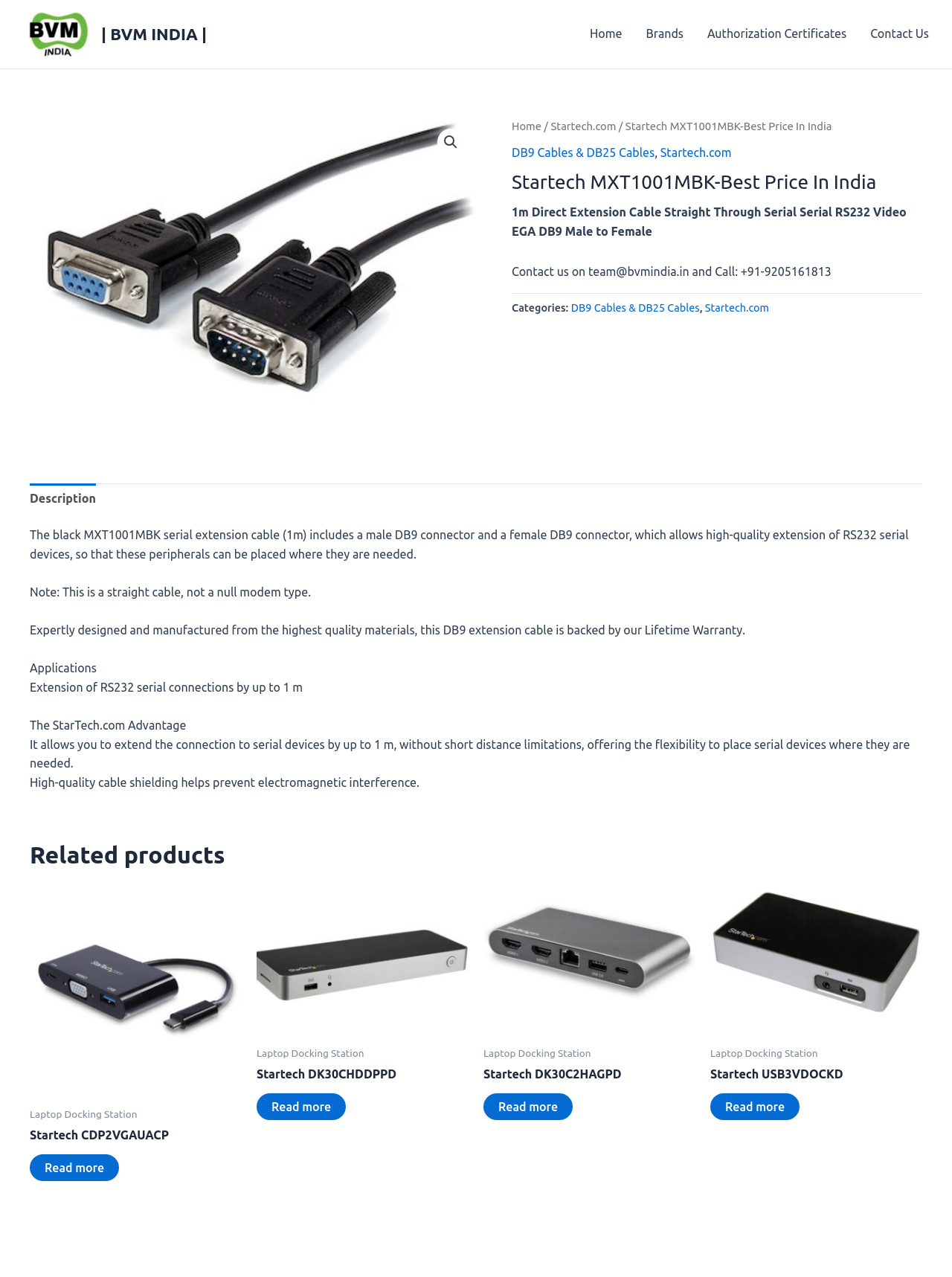What is the contact email address?
From the screenshot, supply a one-word or short-phrase answer.

team@bvmindia.in